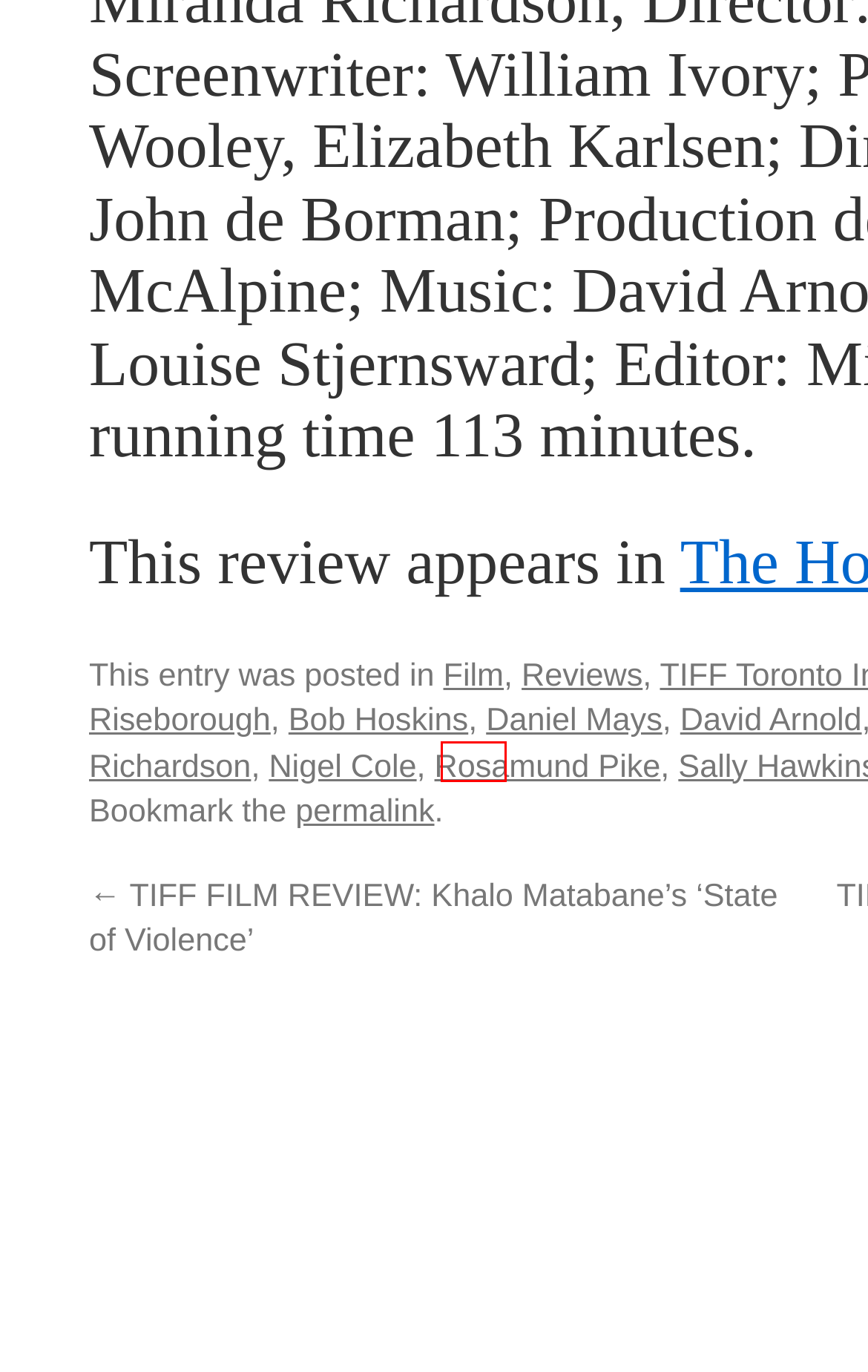Review the screenshot of a webpage which includes a red bounding box around an element. Select the description that best fits the new webpage once the element in the bounding box is clicked. Here are the candidates:
A. Daniel Mays | RAY BENNETT | movies • stage • TV • music
B. David Arnold | RAY BENNETT | movies • stage • TV • music
C. Film | RAY BENNETT | movies • stage • TV • music
D. Bob Hoskins | RAY BENNETT | movies • stage • TV • music
E. Rosamund Pike | RAY BENNETT | movies • stage • TV • music
F. Reviews | RAY BENNETT | movies • stage • TV • music
G. Nigel Cole | RAY BENNETT | movies • stage • TV • music
H. February | 2020 | RAY BENNETT | movies • stage • TV • music

C